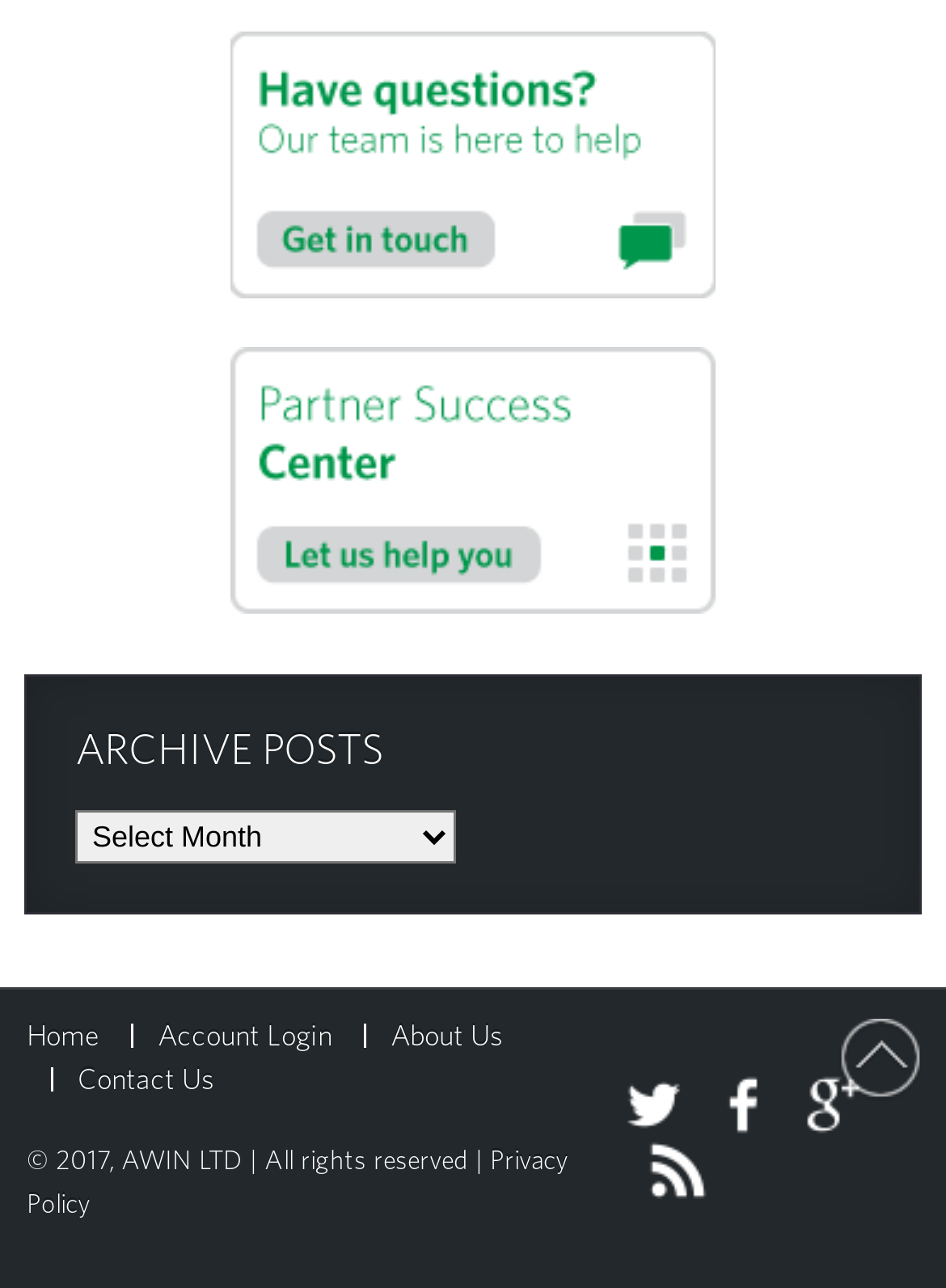Provide a one-word or one-phrase answer to the question:
How many table cells are in the footer table?

2